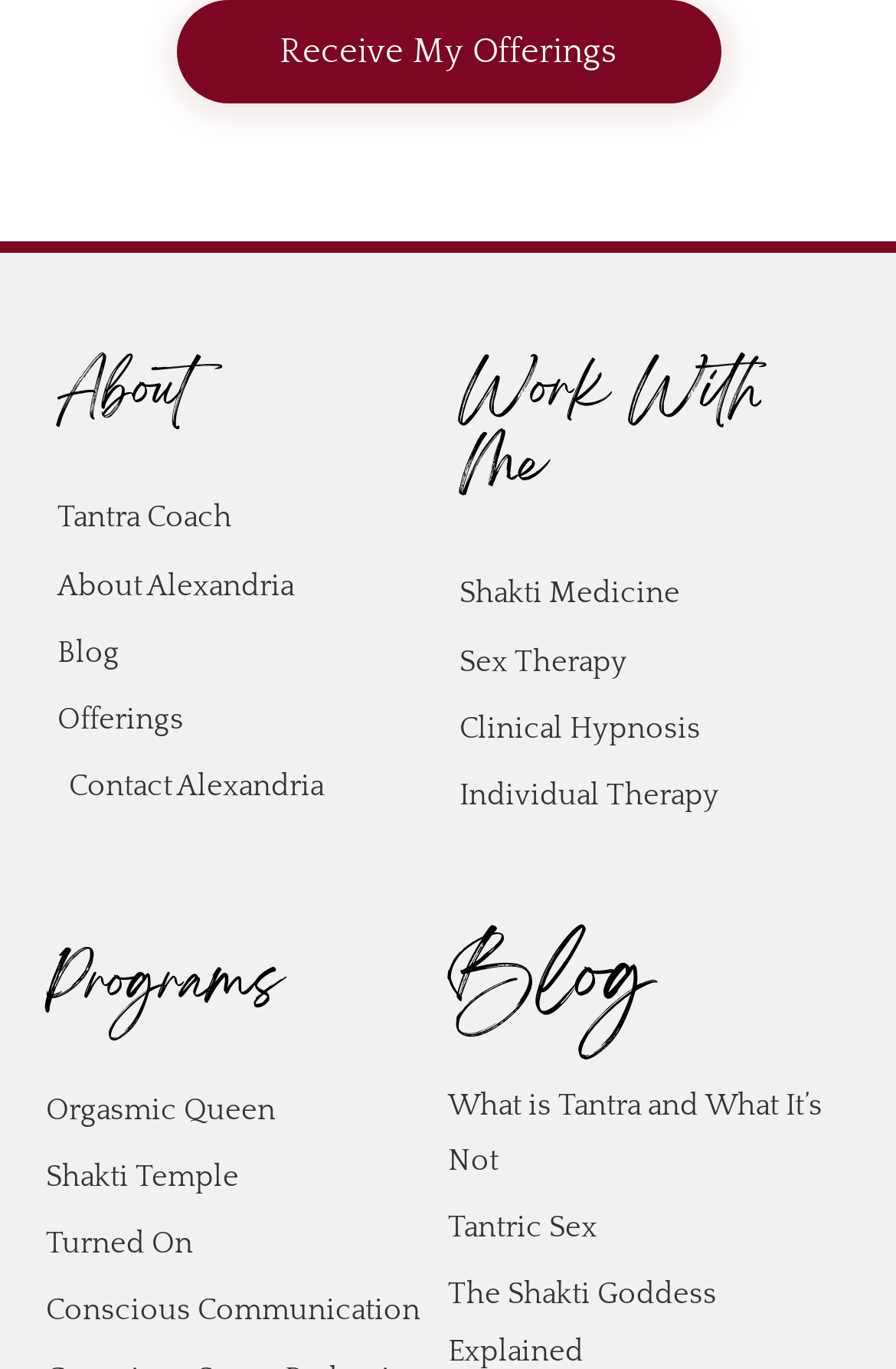What is the title of the first blog post?
Based on the image, give a concise answer in the form of a single word or short phrase.

What is Tantra and What It’s Not